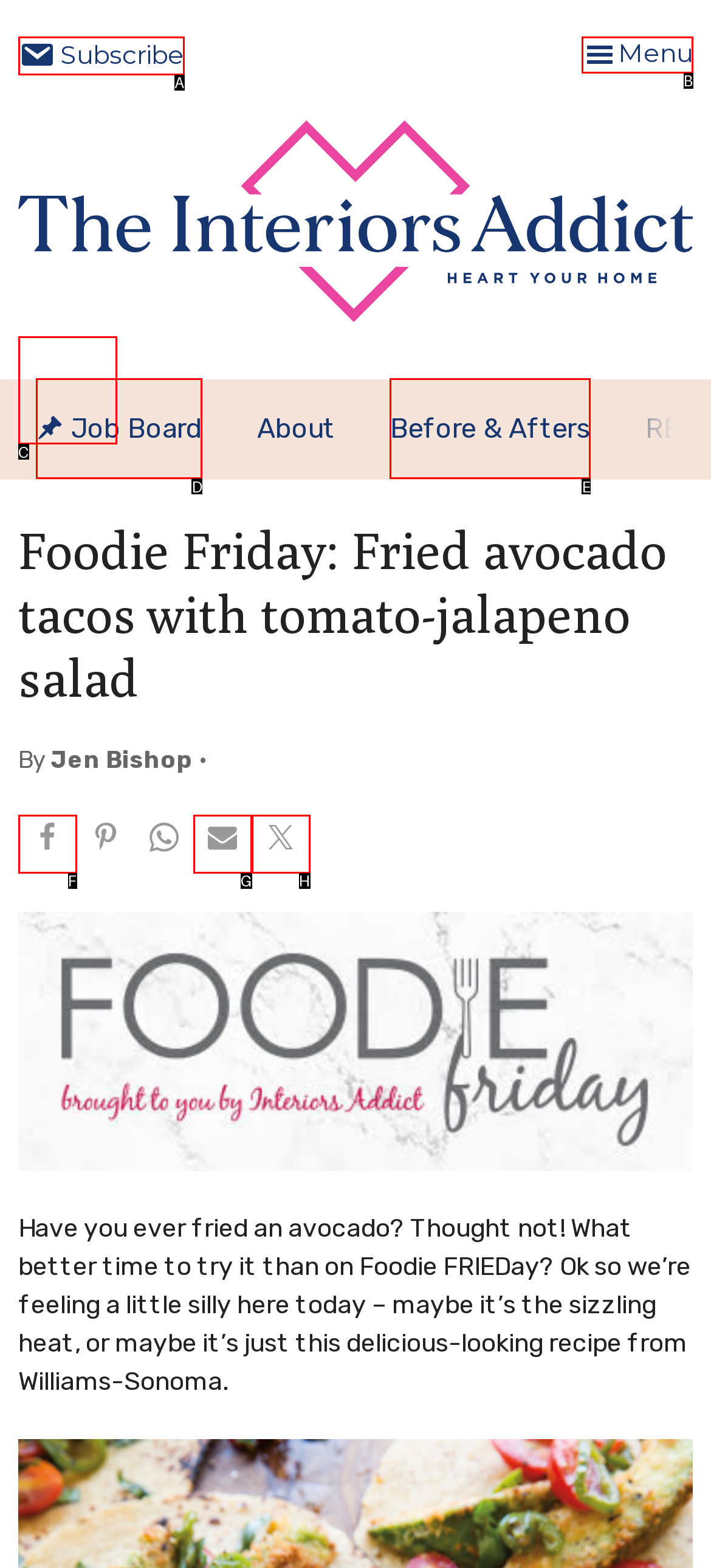Choose the HTML element that best fits the given description: Villa Vanto Sonoma Wedding. Answer by stating the letter of the option.

None